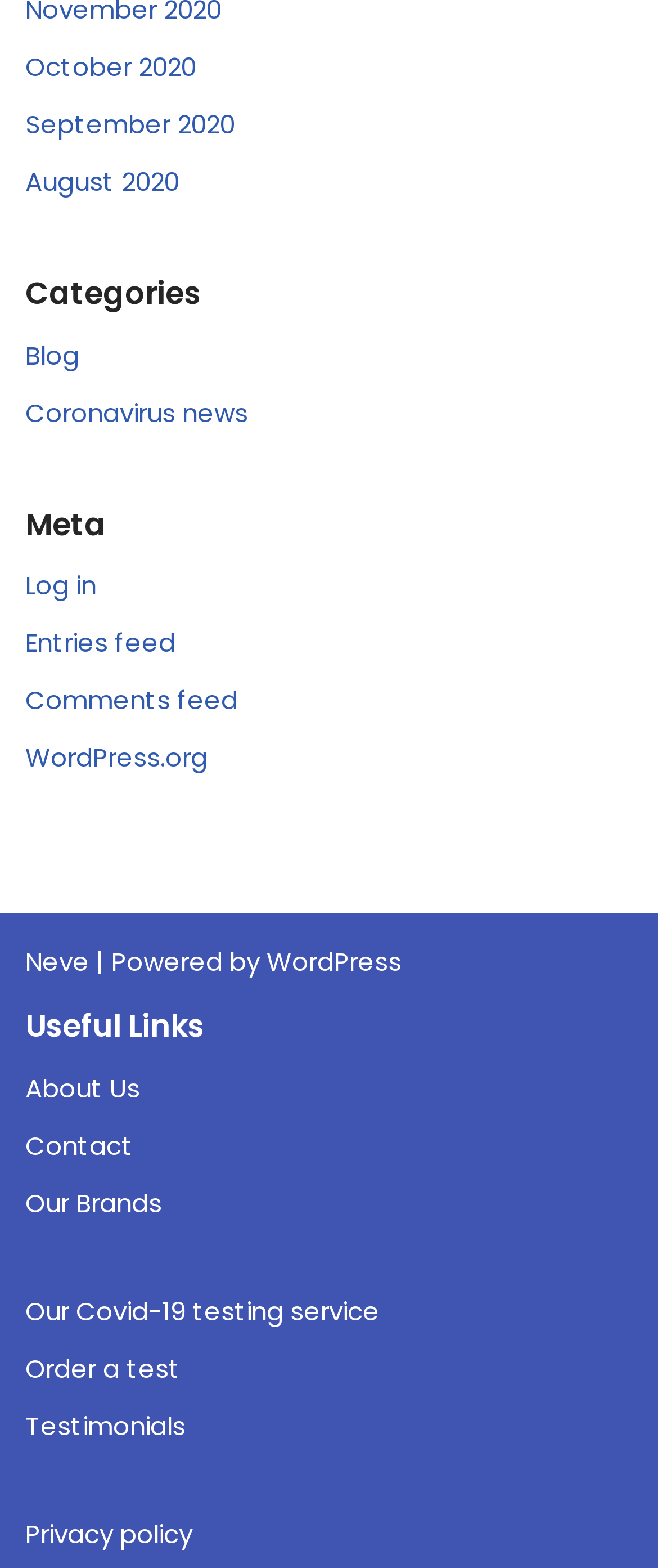Kindly determine the bounding box coordinates for the clickable area to achieve the given instruction: "Learn about the Kings of Spring Finale".

None